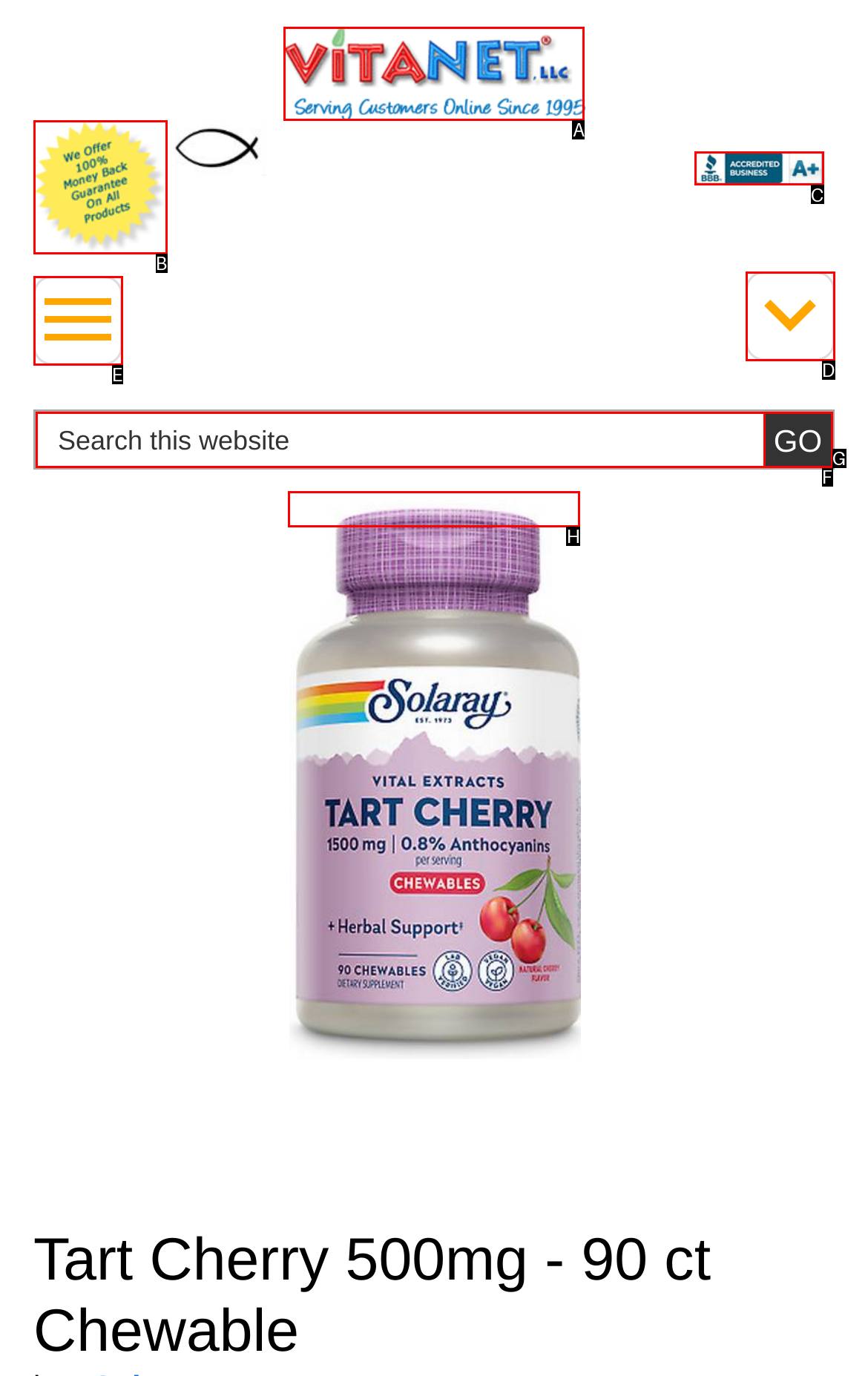Given the task: View the product details, tell me which HTML element to click on.
Answer with the letter of the correct option from the given choices.

H